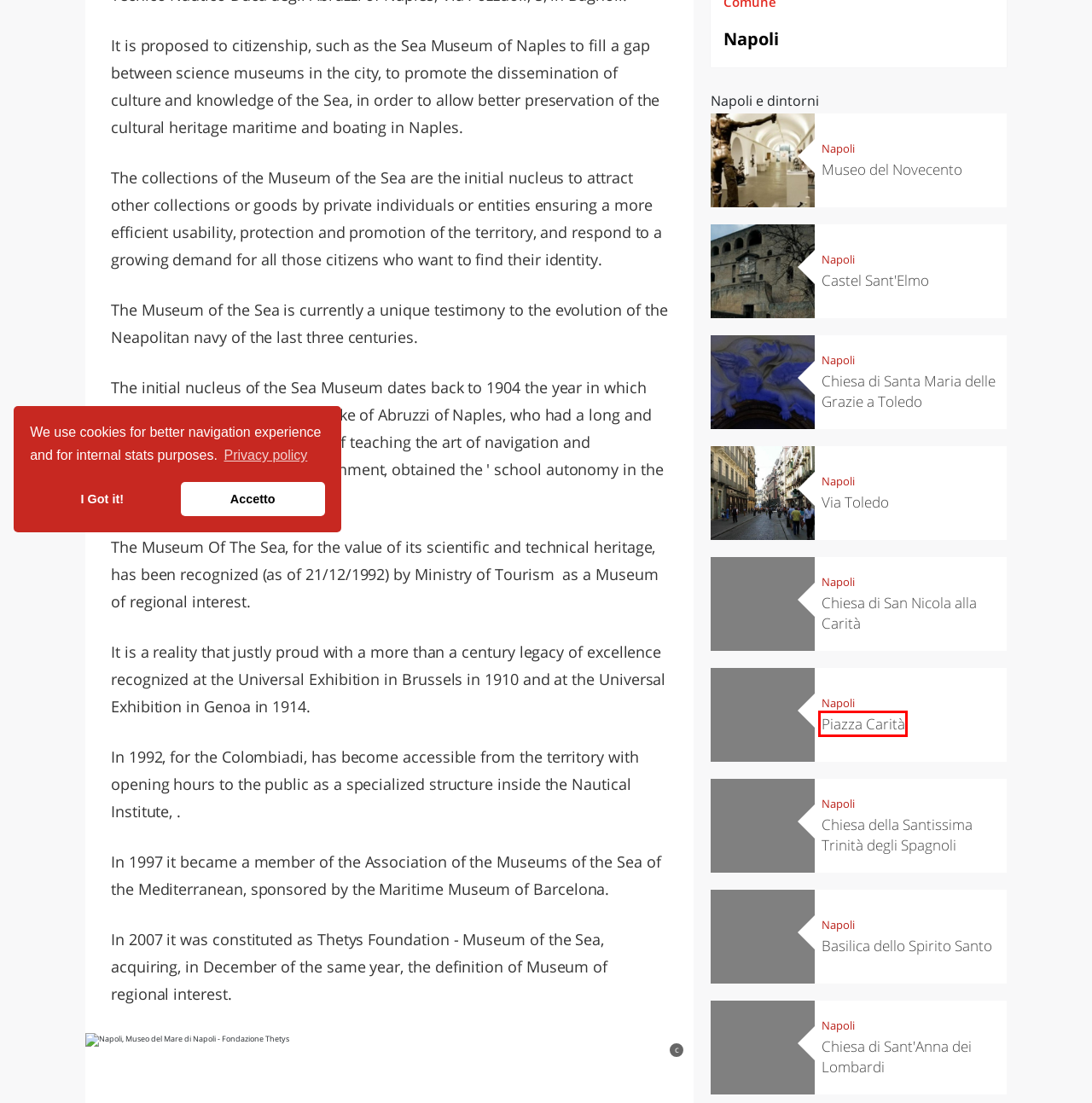You are presented with a screenshot of a webpage with a red bounding box. Select the webpage description that most closely matches the new webpage after clicking the element inside the red bounding box. The options are:
A. Chiesa della Santissima Trinità degli Spagnoli | ViaggiArt
B. Castel Sant'Elmo | ViaggiArt
C. Basilica dello Spirito Santo | ViaggiArt
D. Chiesa di San Nicola alla Carità | ViaggiArt
E. Chiesa di Sant'Anna dei Lombardi | ViaggiArt
F. Piazza Carità | ViaggiArt
G. Museo del Novecento | ViaggiArt
H. Via Toledo | ViaggiArt

F